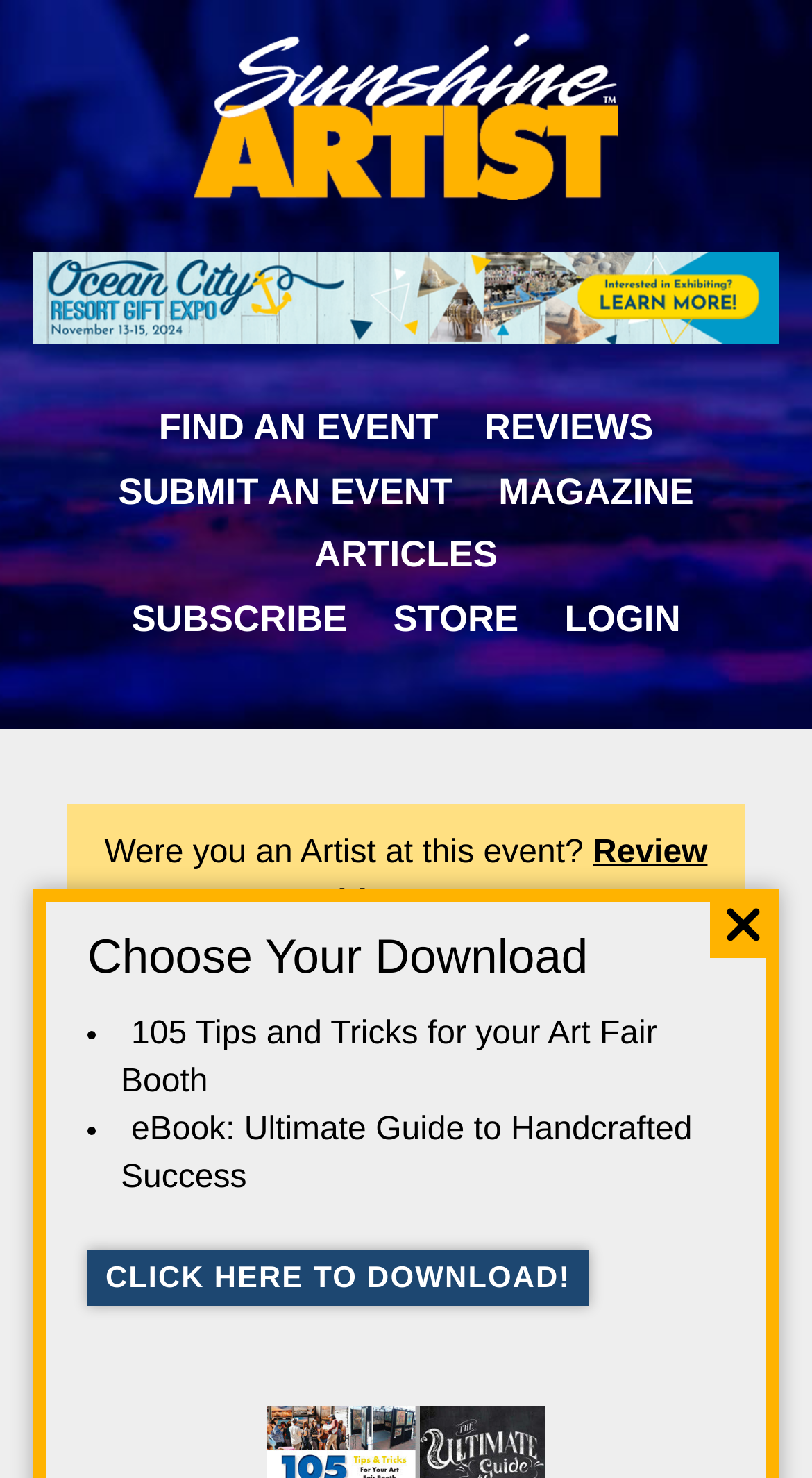What is the name of the event? Refer to the image and provide a one-word or short phrase answer.

Art in Wilder Park